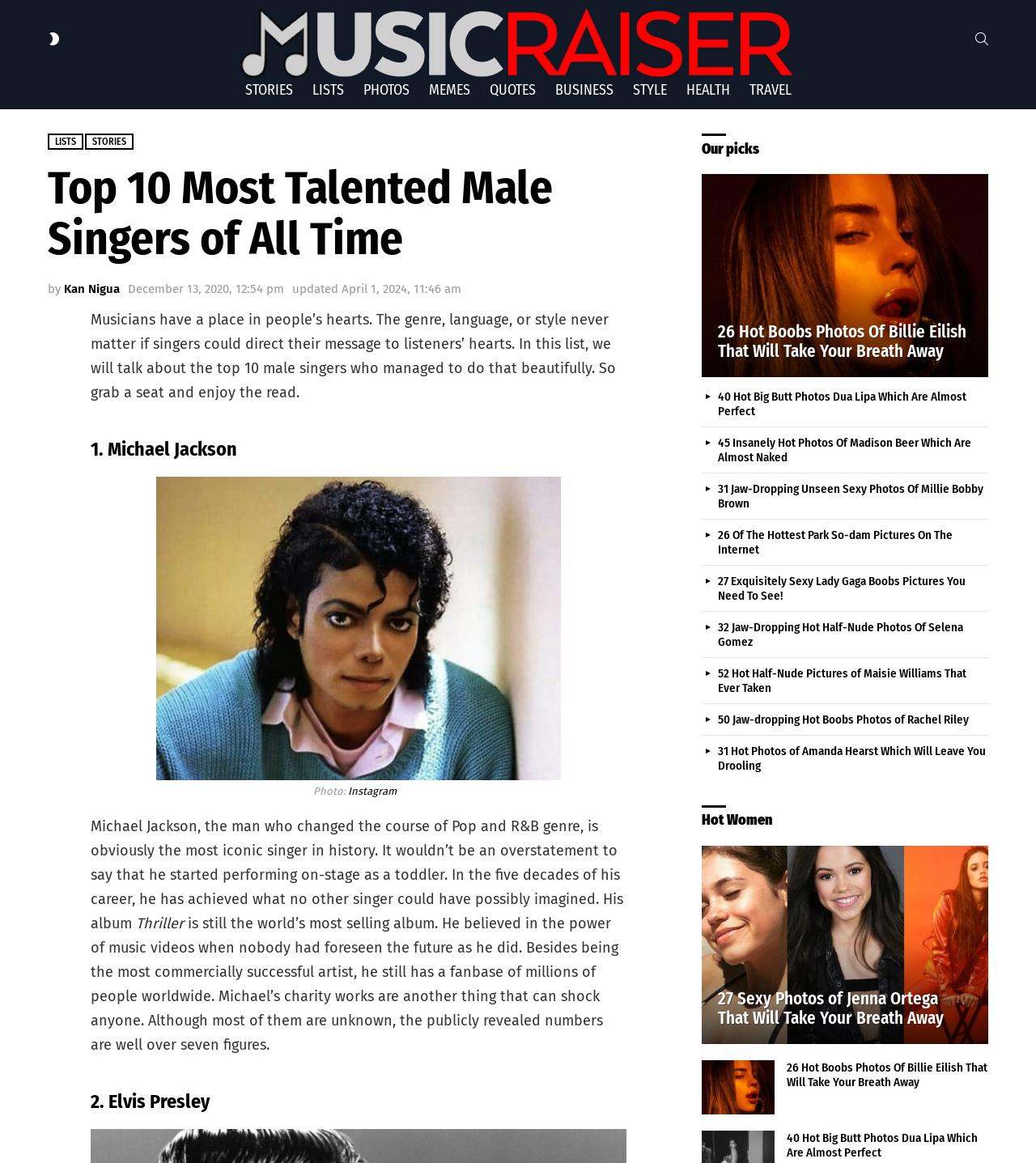Identify the bounding box coordinates of the clickable region to carry out the given instruction: "Read about Top 10 Most Talented Male Singers of All Time".

[0.046, 0.14, 0.646, 0.228]